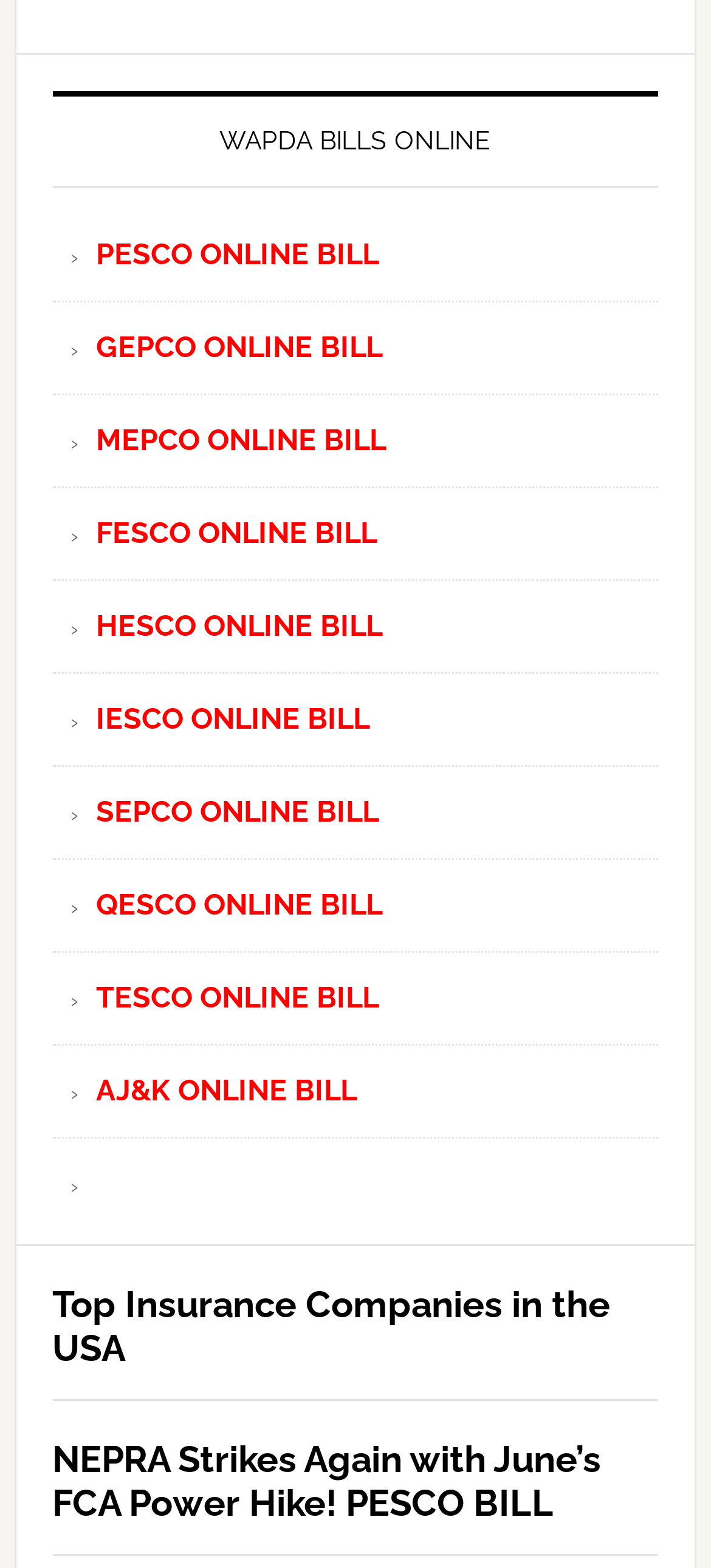Determine the bounding box coordinates of the clickable area required to perform the following instruction: "view Top Insurance Companies in the USA". The coordinates should be represented as four float numbers between 0 and 1: [left, top, right, bottom].

[0.074, 0.818, 0.926, 0.874]